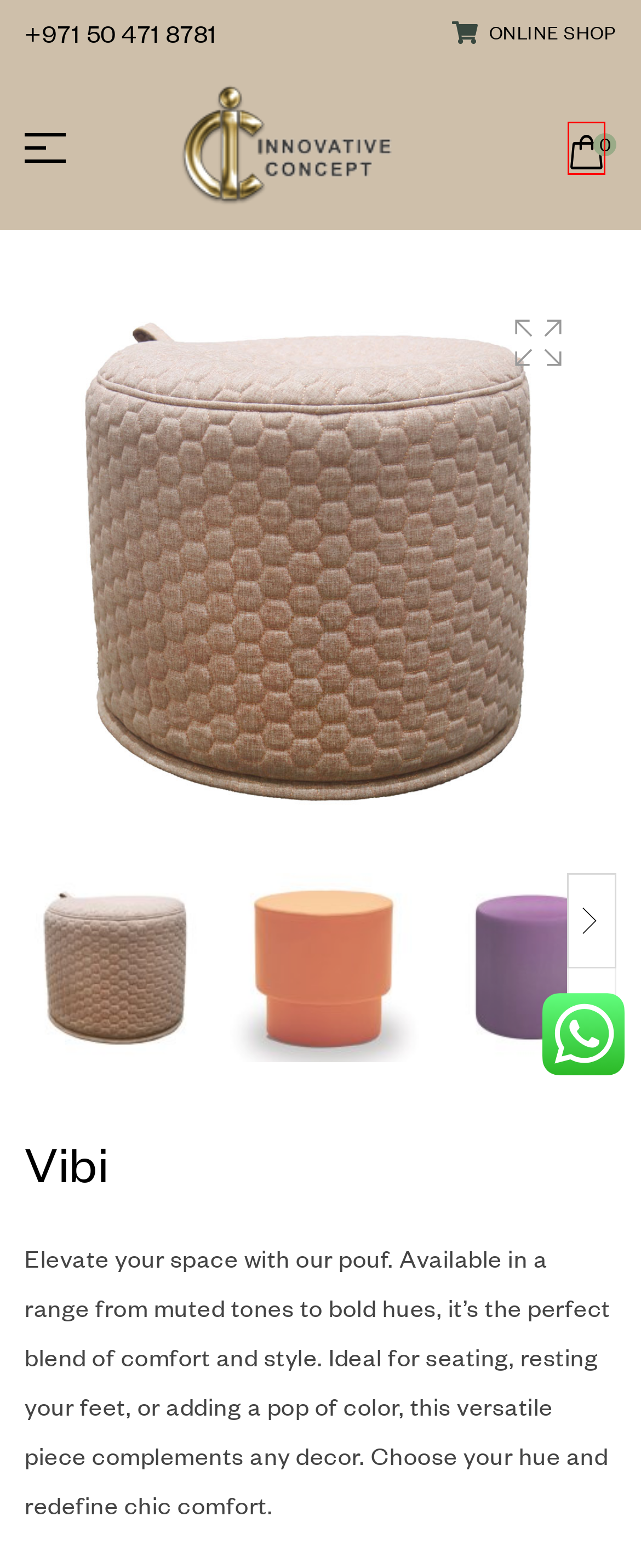After examining the screenshot of a webpage with a red bounding box, choose the most accurate webpage description that corresponds to the new page after clicking the element inside the red box. Here are the candidates:
A. Office furniture Online Shop - IC Furnishing
B. Blog - IC Furnishing
C. Cart - IC Furnishing
D. Contracts of IC Furnishing in Duba UAE
E. Terms and Conditions - IC Furnishing
F. Hospitality sofas - IC Furnishing
G. Privacy Policy - IC Furnishing
H. Buy Angle Modular sofa in Dubai UAE | Leather upholstery

C